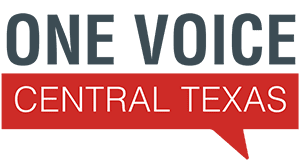From the details in the image, provide a thorough response to the question: What is the font color of 'ONE VOICE'?

The caption describes the font of 'ONE VOICE' as strong and dark, symbolizing unity and collaboration.